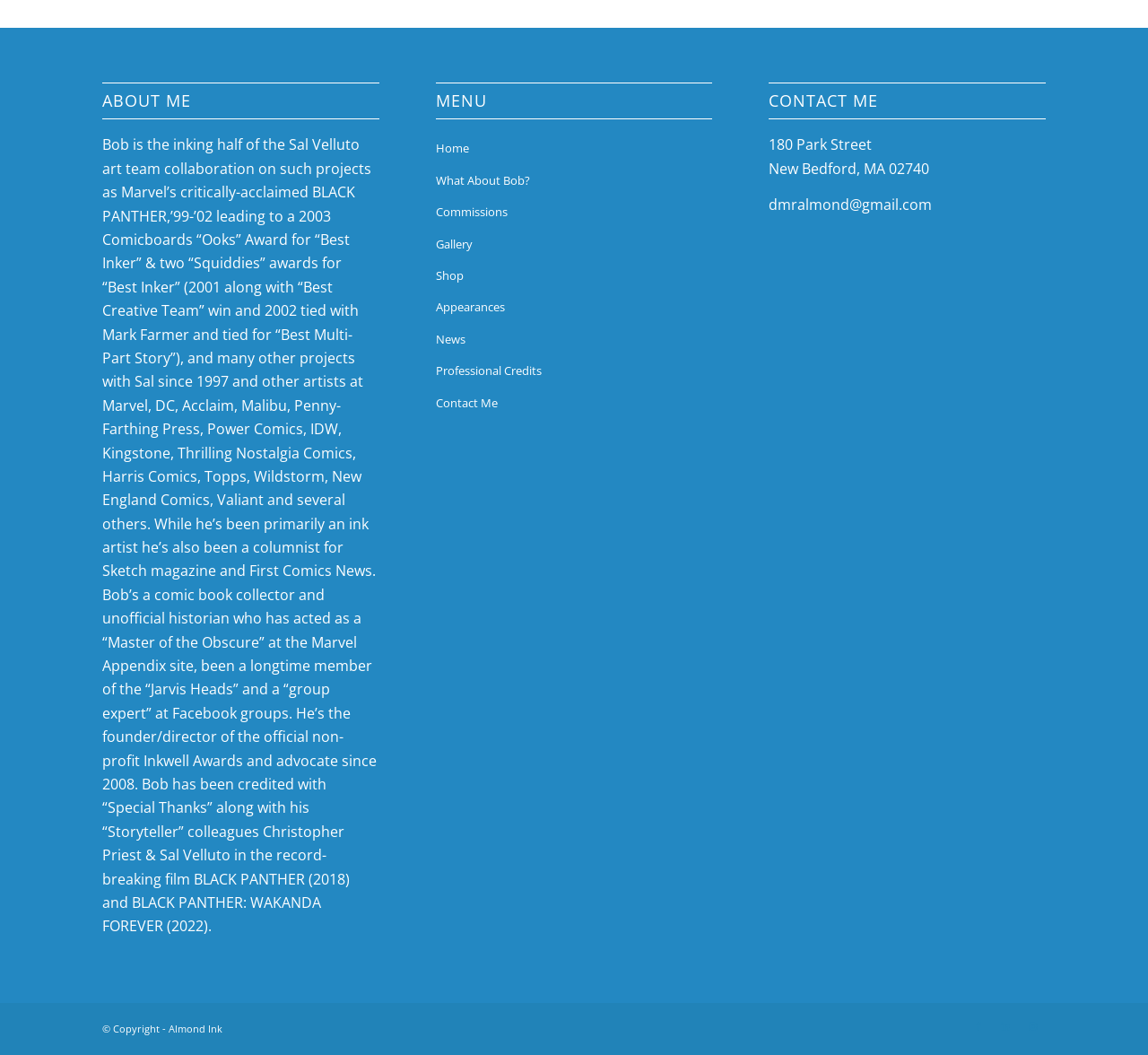Determine the bounding box coordinates of the clickable region to carry out the instruction: "Check the 'News' section".

[0.379, 0.307, 0.621, 0.337]